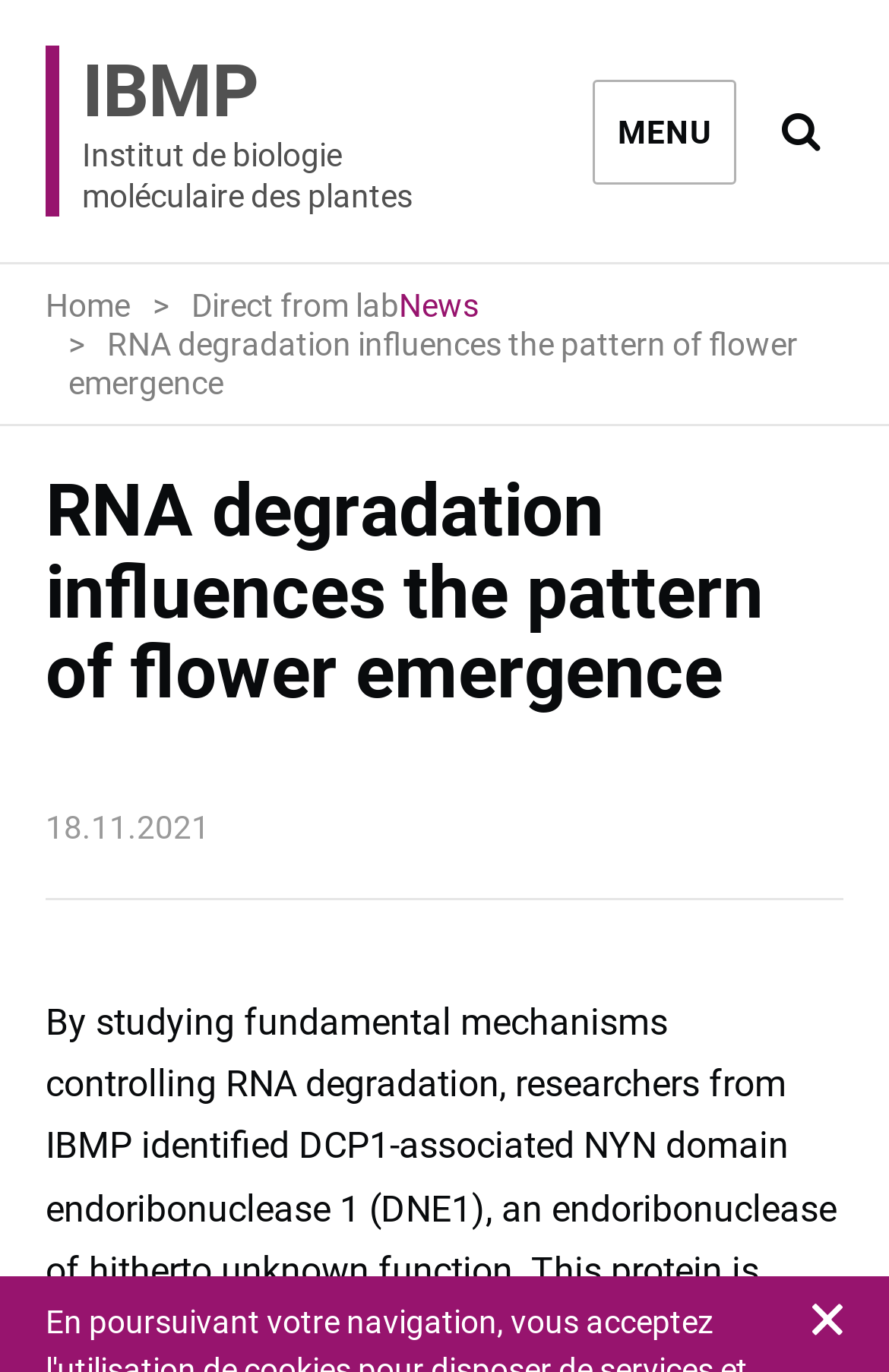Explain in detail what is displayed on the webpage.

The webpage is about the Institut de biologie moléculaire des plantes, with a focus on RNA degradation and its influence on the pattern of flower emergence. At the top right corner, there is a link to close the current window, labeled "Fermer". Below it, on the top left side, is the institute's logo and name, "IBMP Institut de biologie moléculaire des plantes", which is a link. 

To the right of the logo, there are two buttons: "MENU" and "Ouvrir la recherche", which are positioned side by side. Below these buttons, there is a navigation menu with four links: "Home", "Direct from lab", "News", and others, which are aligned horizontally.

The main content of the webpage is a news article or research summary, titled "RNA degradation influences the pattern of flower emergence", which is displayed prominently in the middle of the page. This title is also a header, and below it, there is a timestamp indicating the publication date, "18.11.2021".